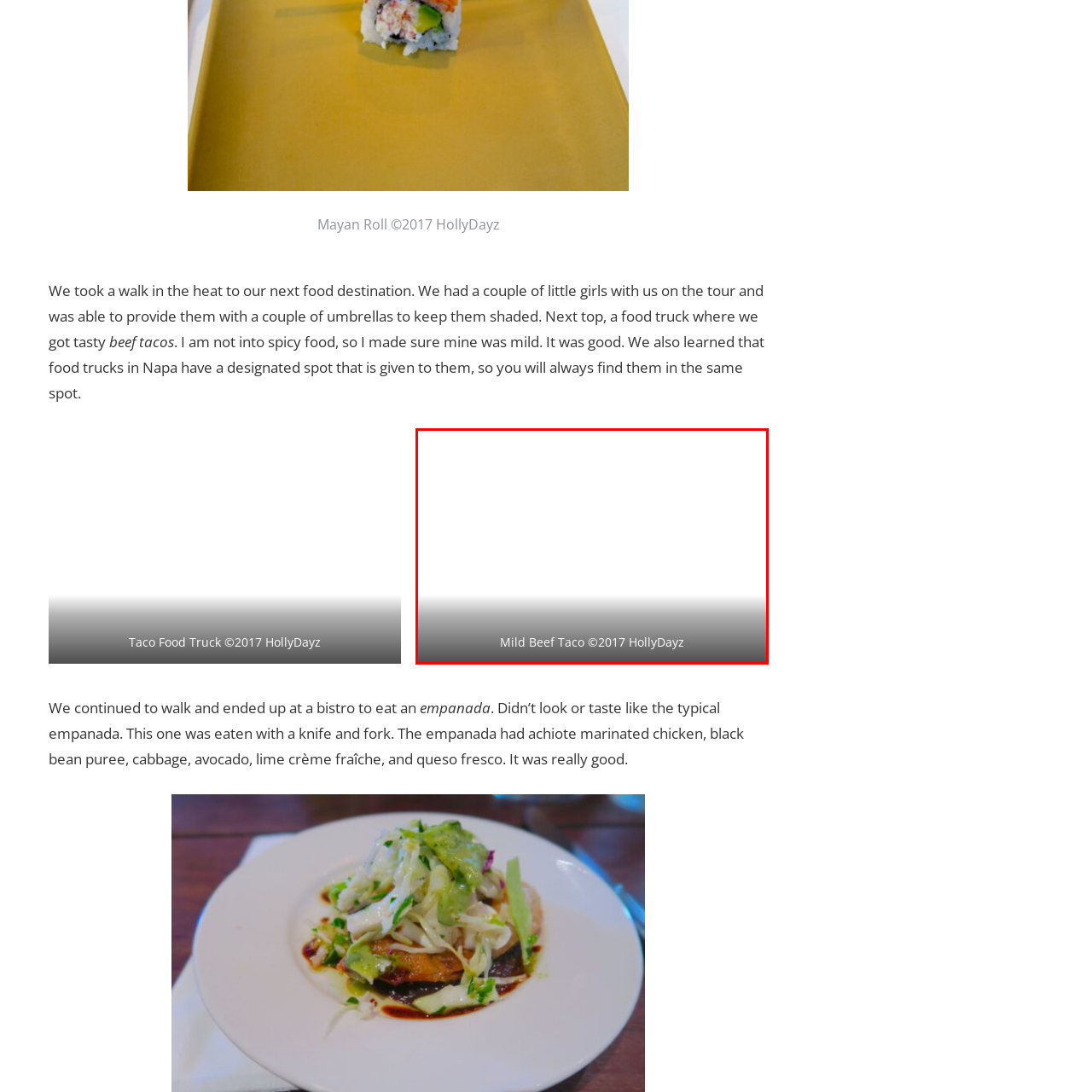Describe the contents of the image that is surrounded by the red box in a detailed manner.

This image features a mouthwatering presentation of a Mild Beef Taco, beautifully captured and credited to HollyDayz in 2017. The taco, with its inviting colors and textures, highlights the richness of the ingredients typical of Mexican cuisine. The background offers a subtle gradient, enhancing the focus on the delicious taco. This dish was part of a food tour in Napa, California, showcasing the delightful offerings from food trucks in the area. Such mild options cater to those who prefer less spice, ensuring that everyone can enjoy this flavorful experience.